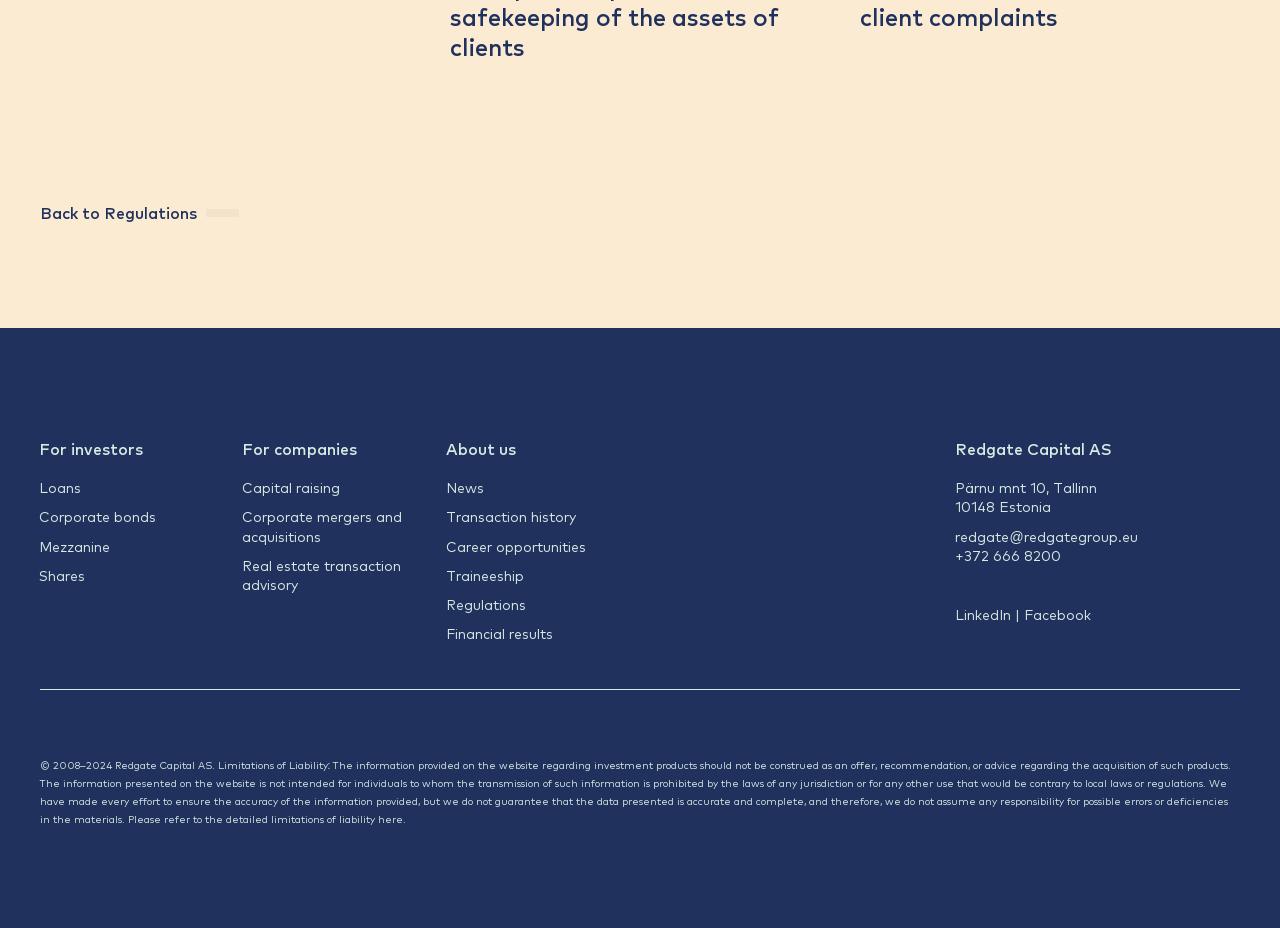Identify the bounding box coordinates for the element you need to click to achieve the following task: "View Redgate Capital AS on LinkedIn". The coordinates must be four float values ranging from 0 to 1, formatted as [left, top, right, bottom].

[0.746, 0.652, 0.79, 0.671]